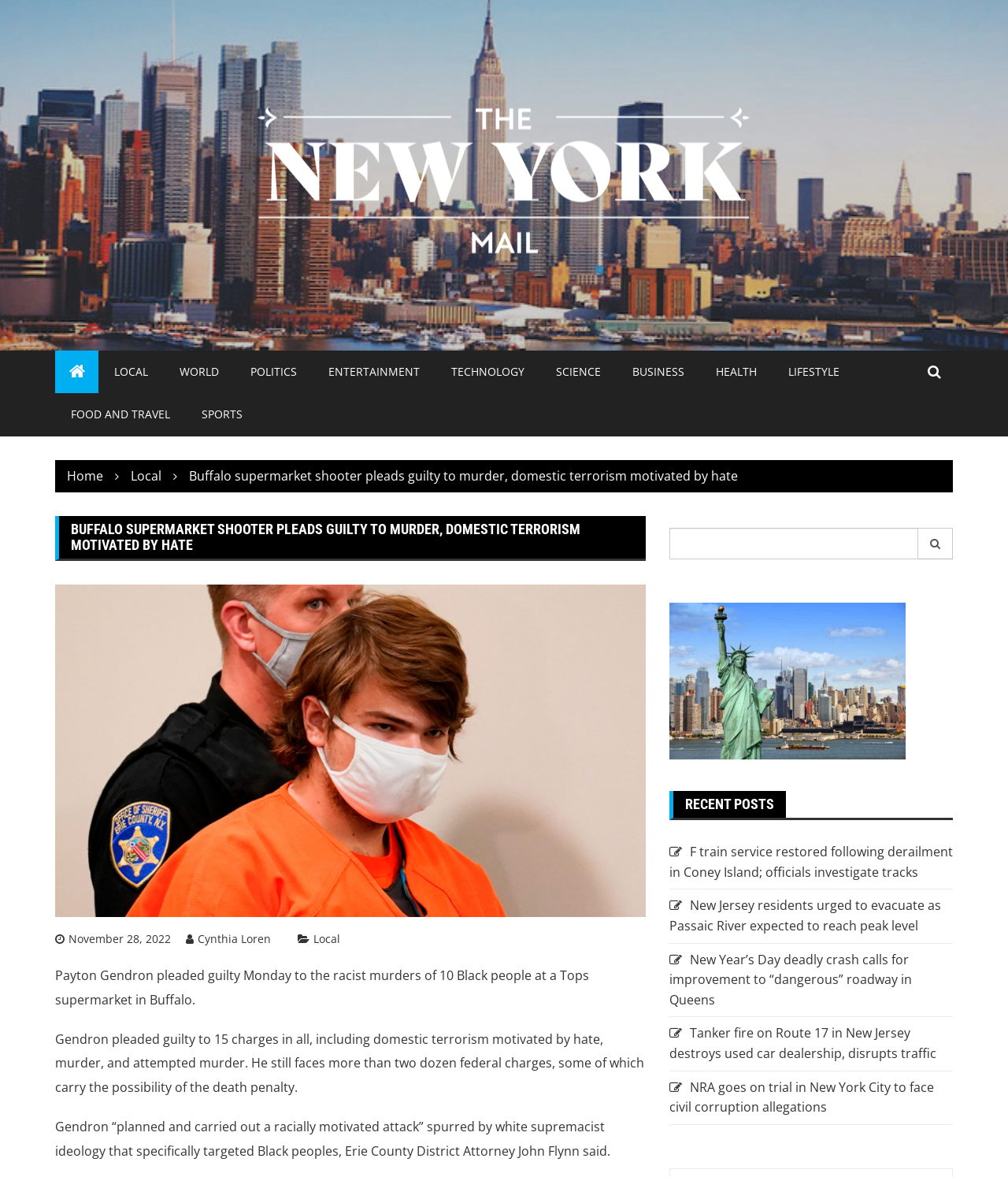Please find the bounding box coordinates (top-left x, top-left y, bottom-right x, bottom-right y) in the screenshot for the UI element described as follows: alt="The New York Mail"

[0.25, 0.054, 0.75, 0.244]